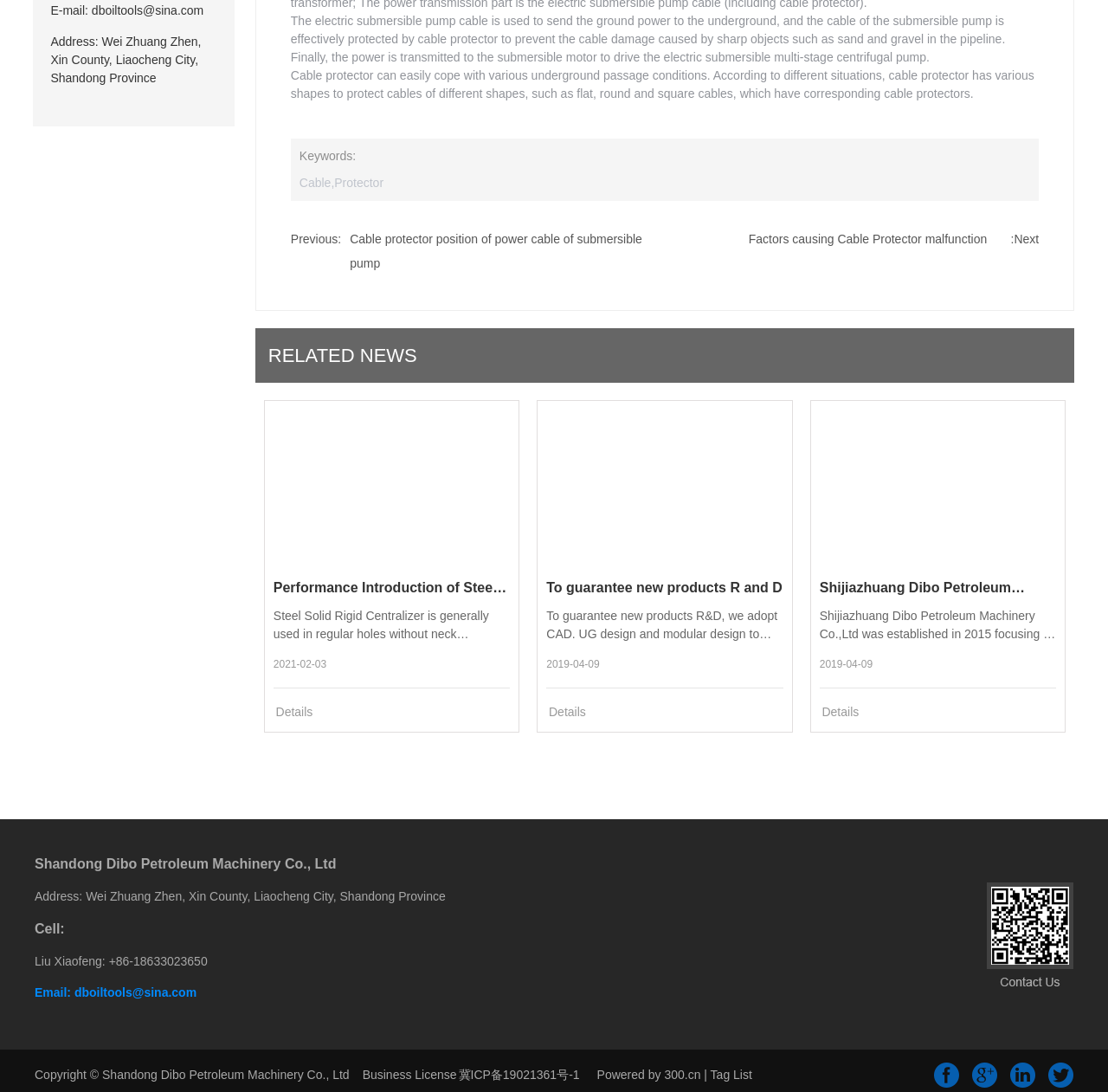What is the address of Shandong Dibo Petroleum Machinery Co., Ltd?
Look at the screenshot and provide an in-depth answer.

The address of Shandong Dibo Petroleum Machinery Co., Ltd can be found at the bottom of the webpage, in the contact information section, where it is listed as 'Address: Wei Zhuang Zhen, Xin County, Liaocheng City, Shandong Province'.